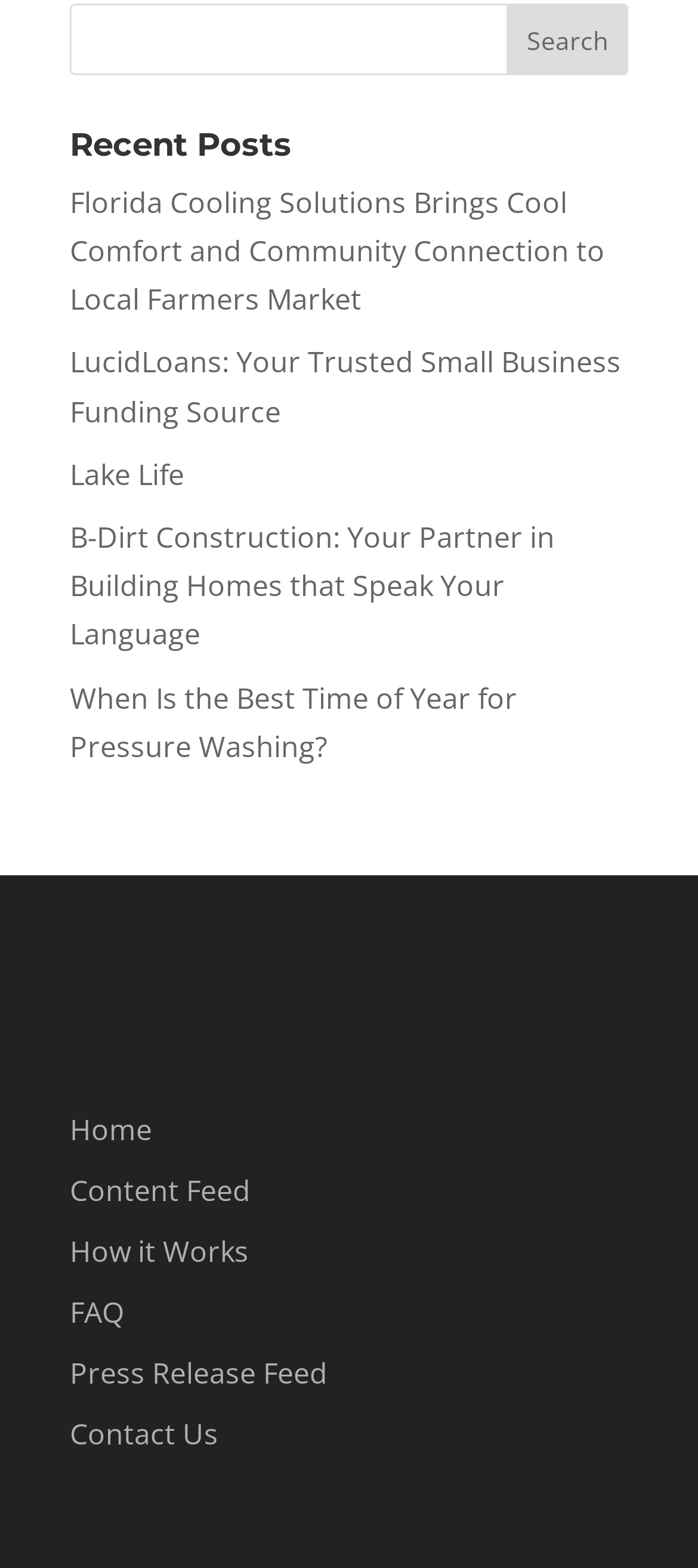How many navigation links are available?
Please answer the question as detailed as possible based on the image.

There are six navigation links available, including 'Home', 'Content Feed', 'How it Works', 'FAQ', 'Press Release Feed', and 'Contact Us'. These links are likely located at the top or bottom of the webpage, allowing users to easily access different sections of the website.